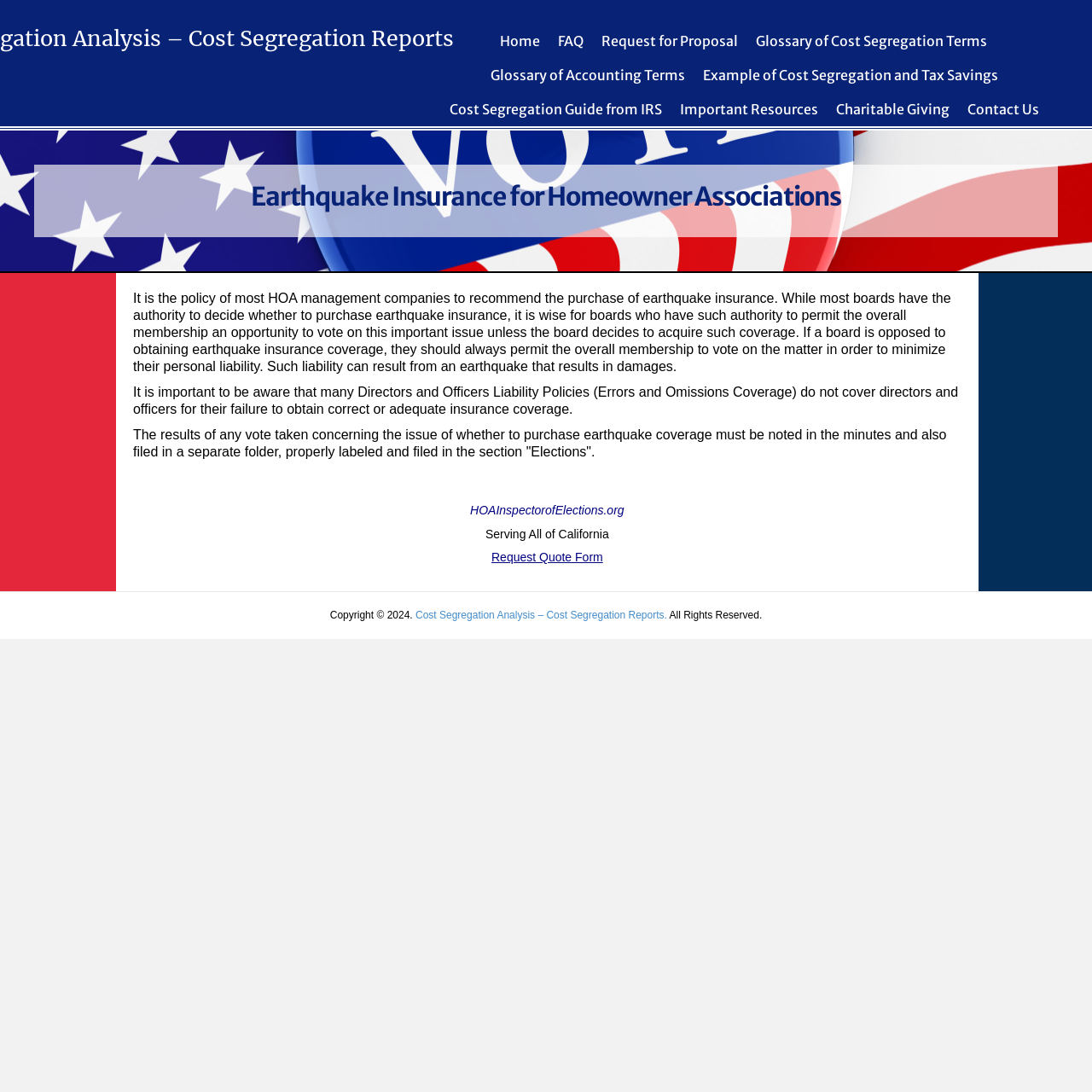Identify the bounding box coordinates of the area that should be clicked in order to complete the given instruction: "View the FAQ page". The bounding box coordinates should be four float numbers between 0 and 1, i.e., [left, top, right, bottom].

[0.503, 0.022, 0.542, 0.053]